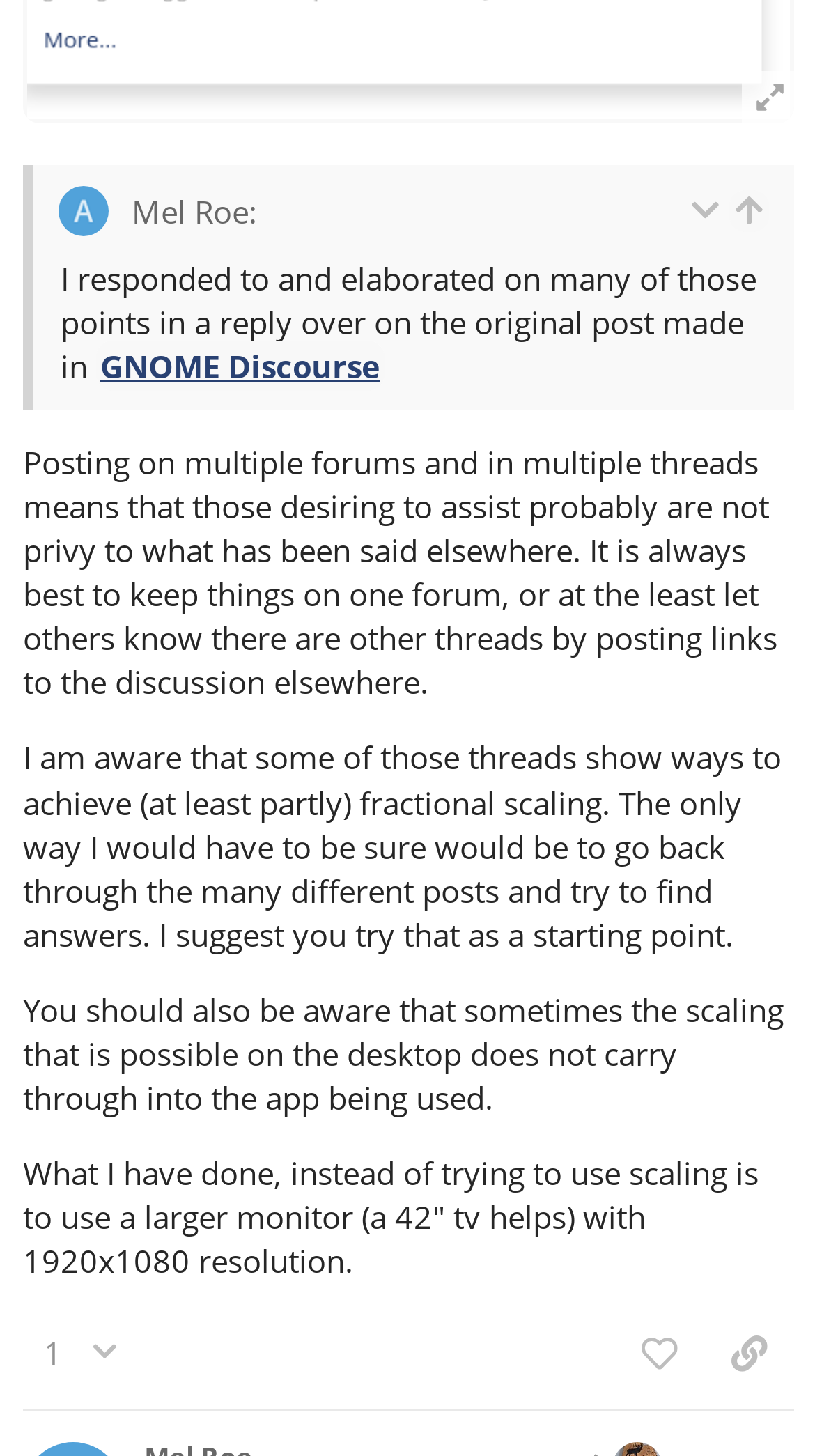How many replies does the topic 'Blurry xwayland applications using 2x scaling on fedora 39' have?
Based on the image, provide a one-word or brief-phrase response.

5